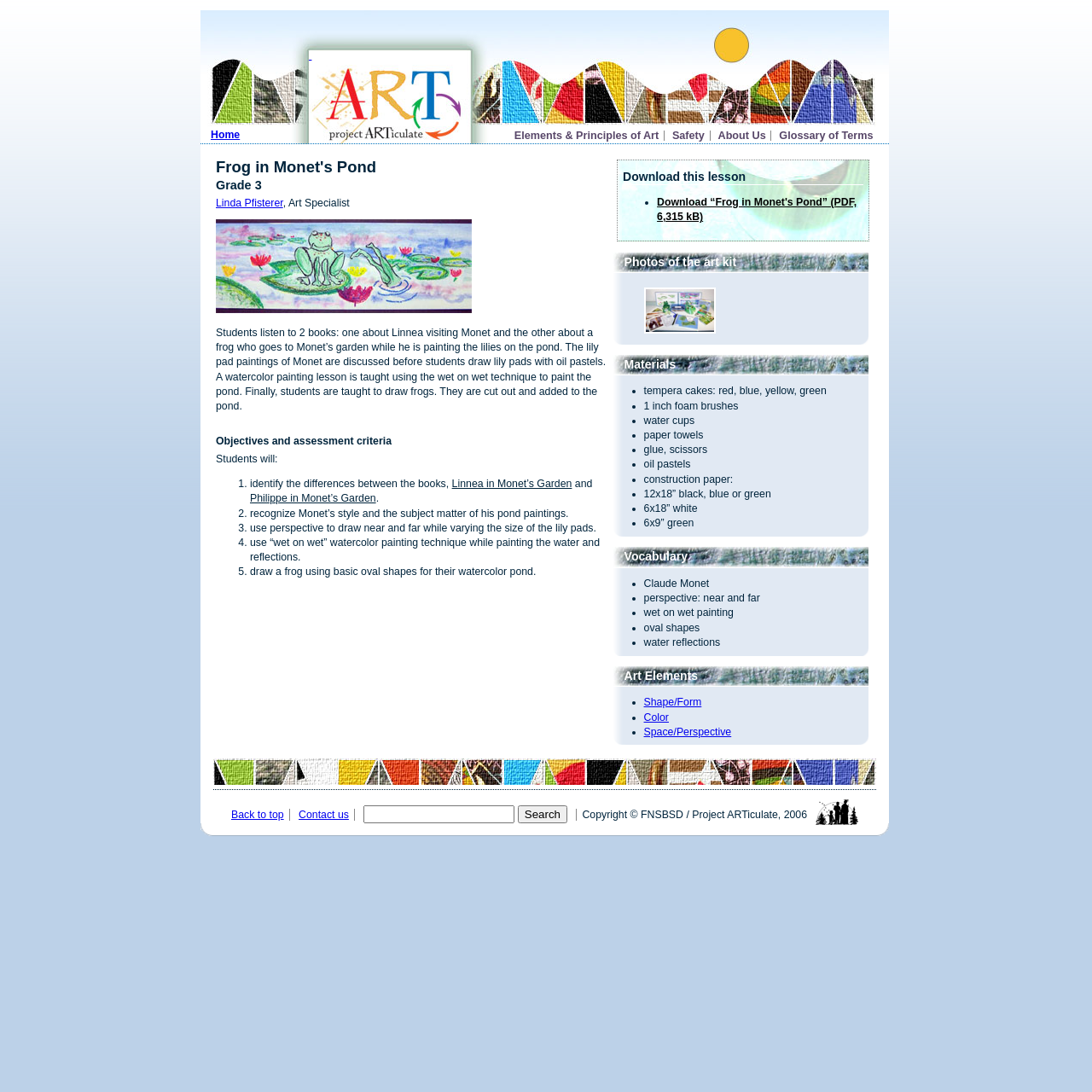Locate the bounding box coordinates of the item that should be clicked to fulfill the instruction: "View the 'Photos of the art kit'".

[0.589, 0.263, 0.656, 0.305]